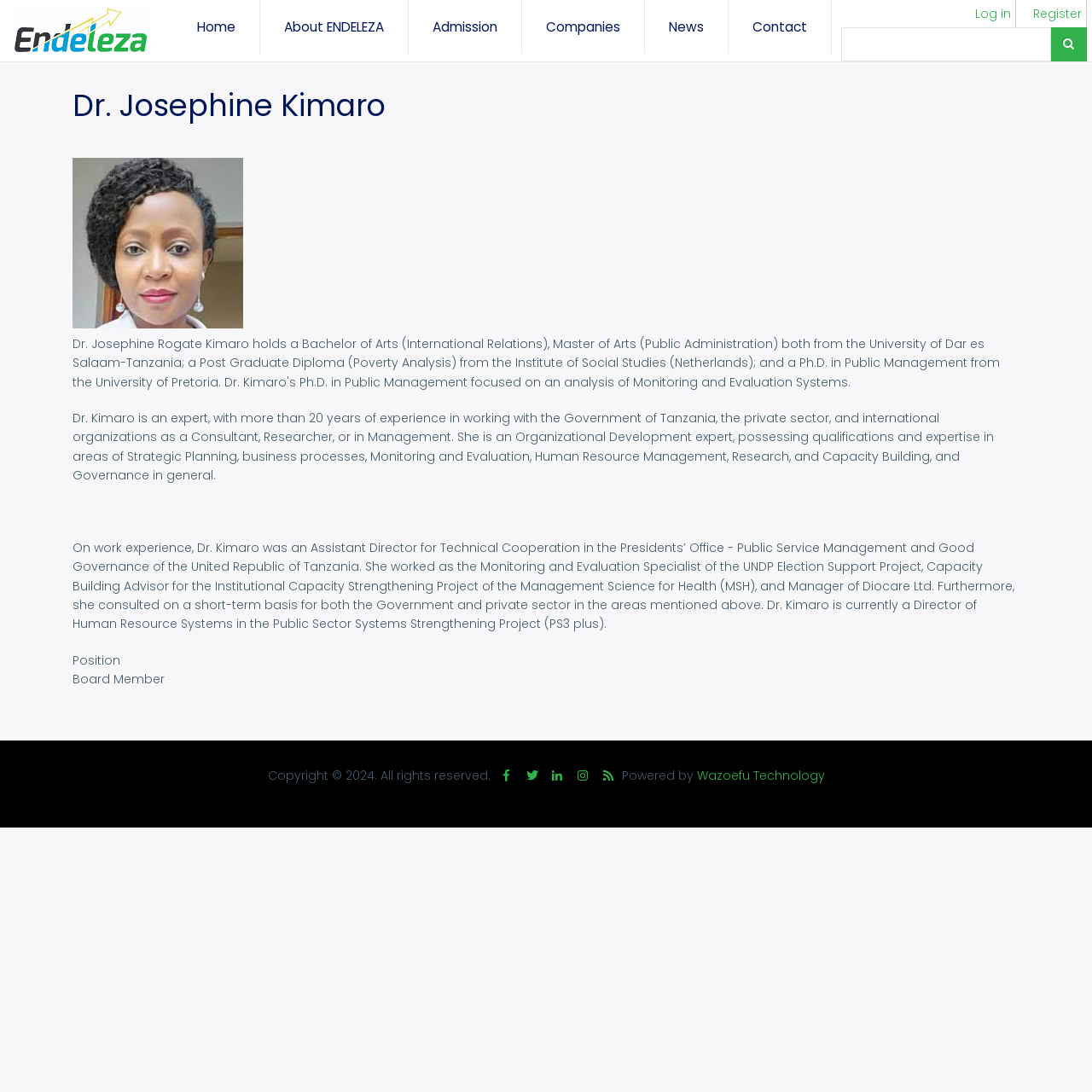Find the bounding box coordinates of the element's region that should be clicked in order to follow the given instruction: "Contact us". The coordinates should consist of four float numbers between 0 and 1, i.e., [left, top, right, bottom].

[0.667, 0.0, 0.762, 0.05]